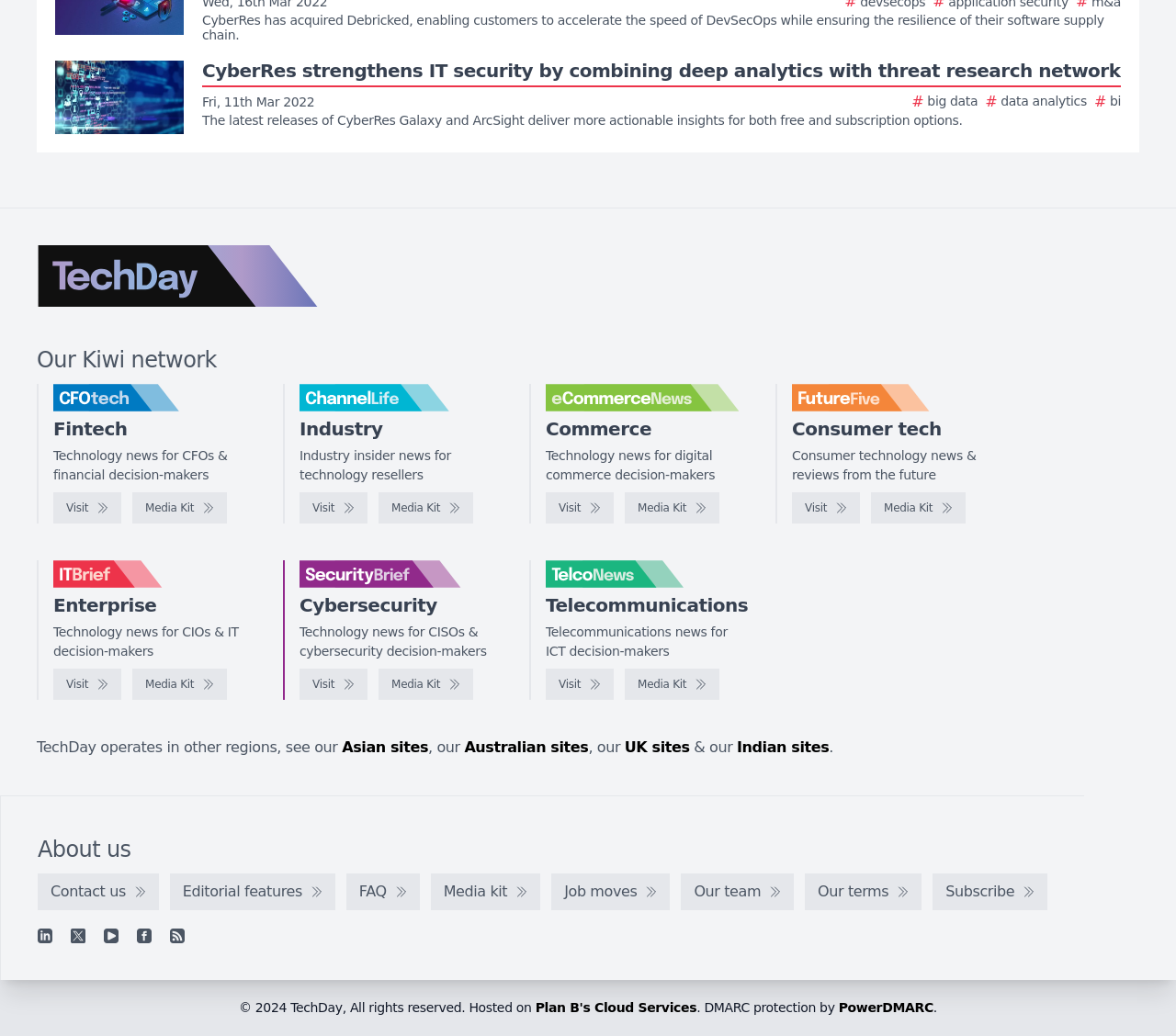Determine the bounding box coordinates of the section I need to click to execute the following instruction: "Check the Media Kit of CFOtech". Provide the coordinates as four float numbers between 0 and 1, i.e., [left, top, right, bottom].

[0.113, 0.475, 0.193, 0.505]